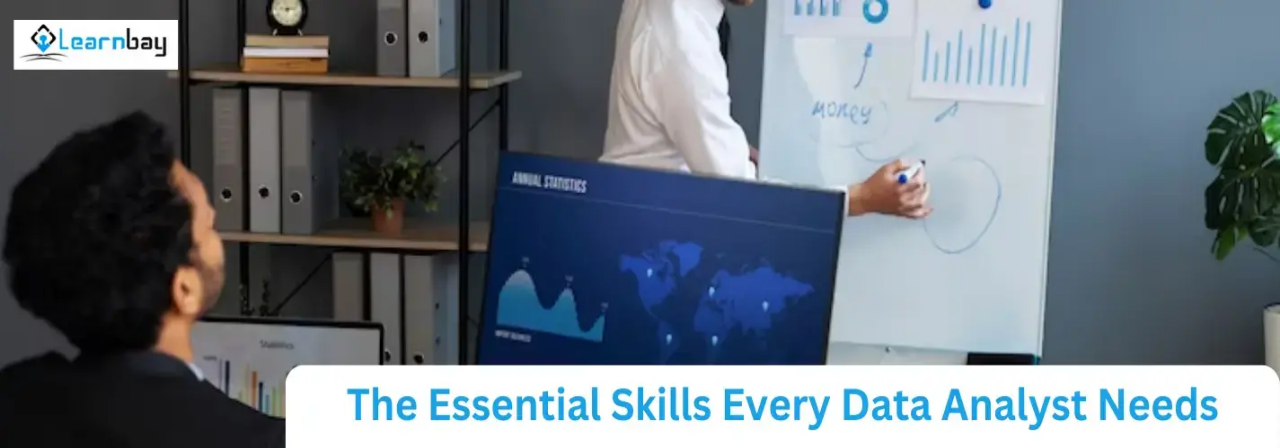Please provide a comprehensive answer to the question based on the screenshot: What is the name of the educational platform?

The logo of 'Learnbay' is visible at the top left corner of the image, suggesting that this educational platform is dedicated to equipping learners with vital skills.